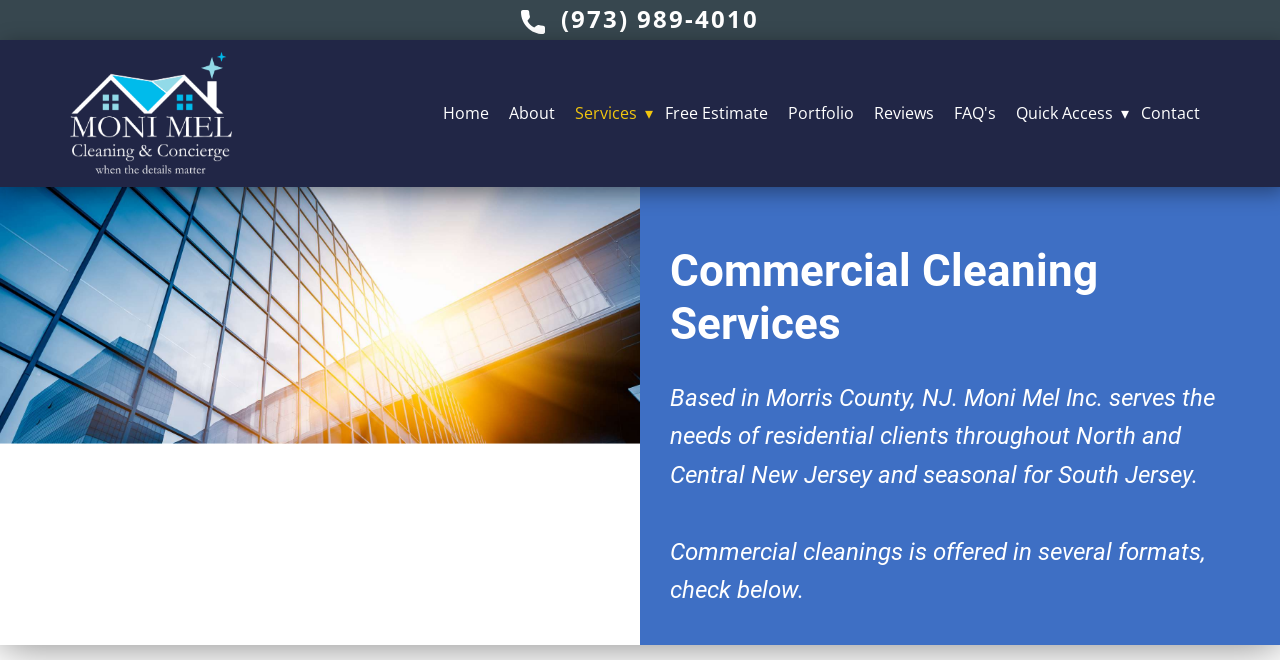Determine the bounding box coordinates of the clickable region to carry out the instruction: "Contact Moni Mel Inc".

[0.055, 0.079, 0.181, 0.268]